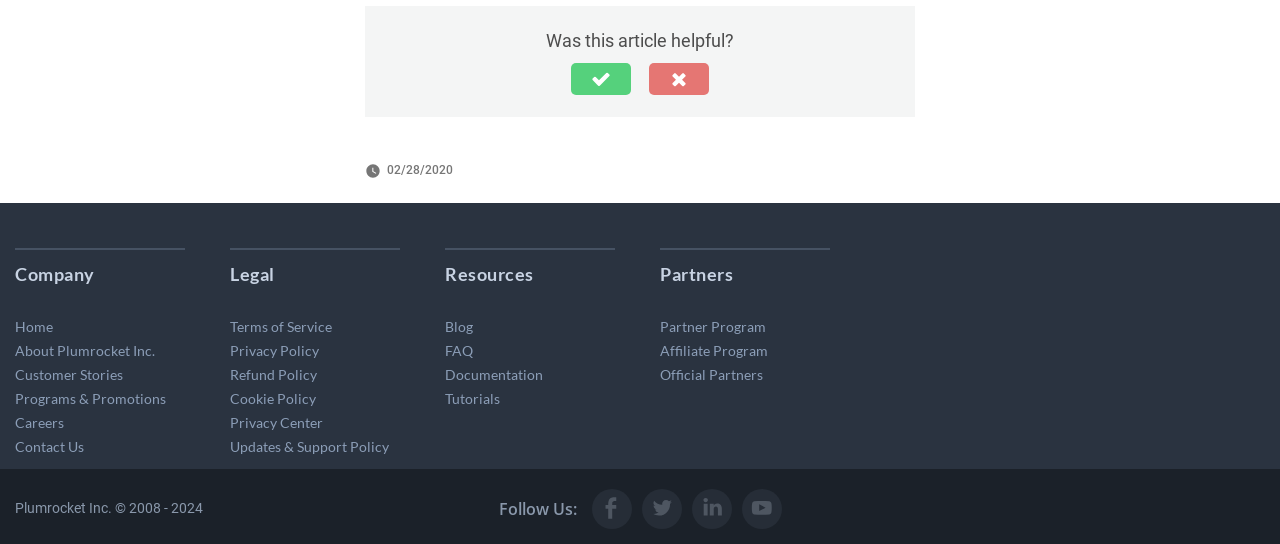How many links are available in the 'Legal' section?
Give a one-word or short phrase answer based on the image.

5